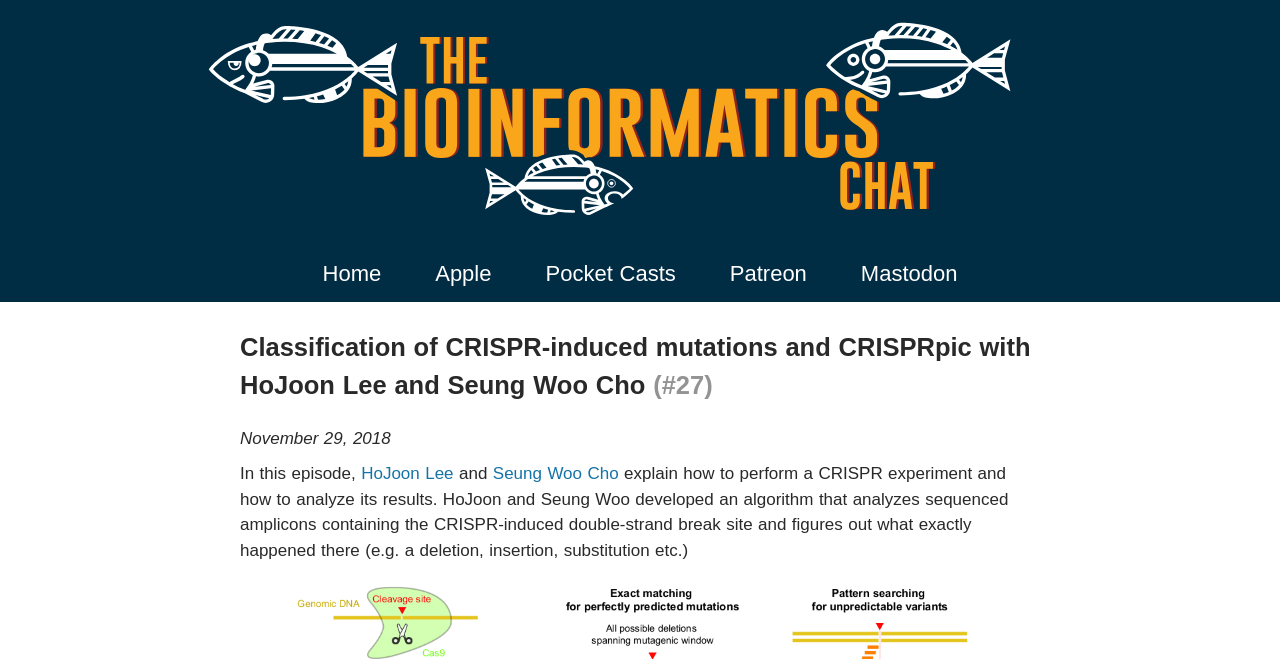Use a single word or phrase to answer the question:
When was this podcast episode published?

November 29, 2018